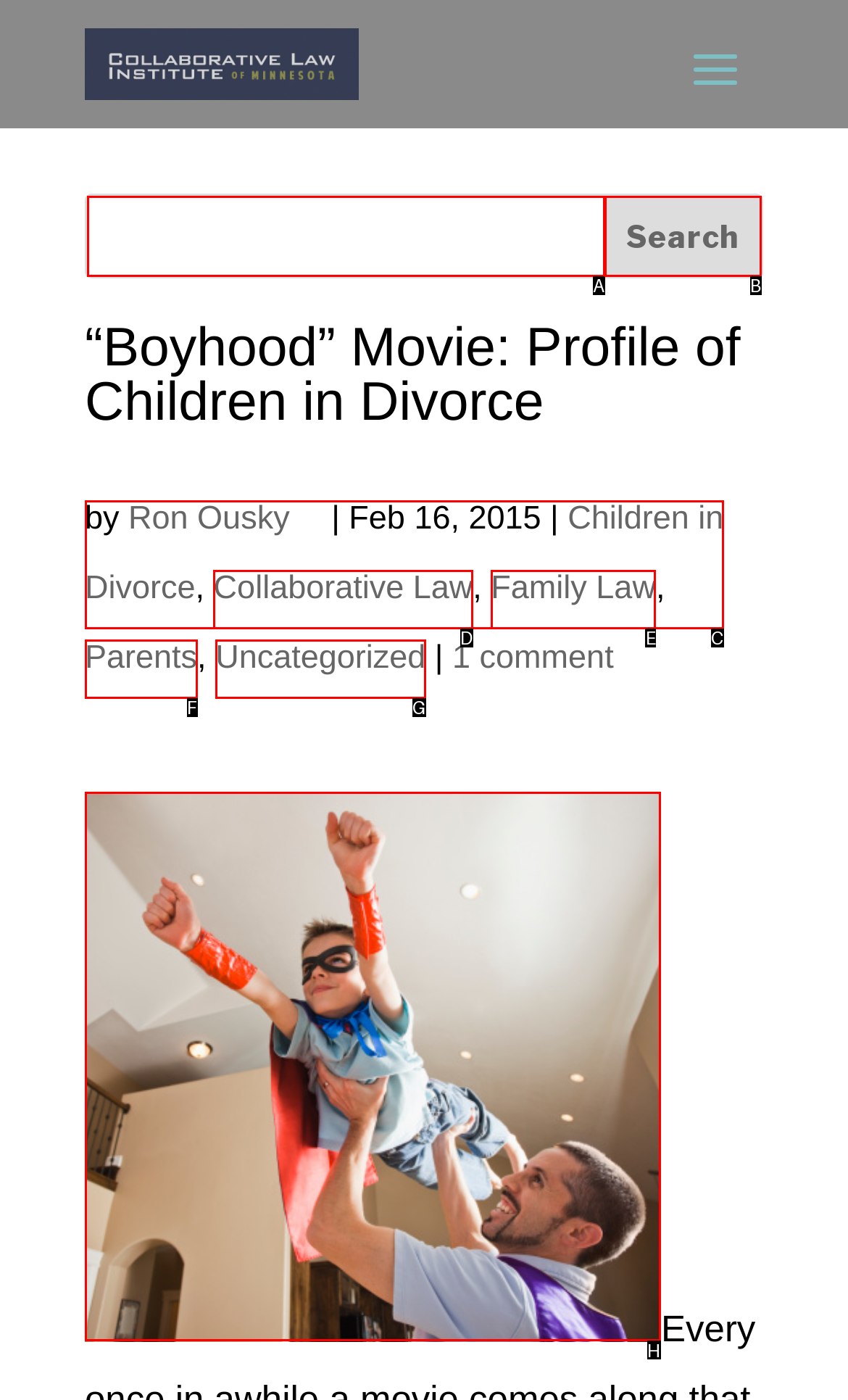From the given options, tell me which letter should be clicked to complete this task: view the image
Answer with the letter only.

H